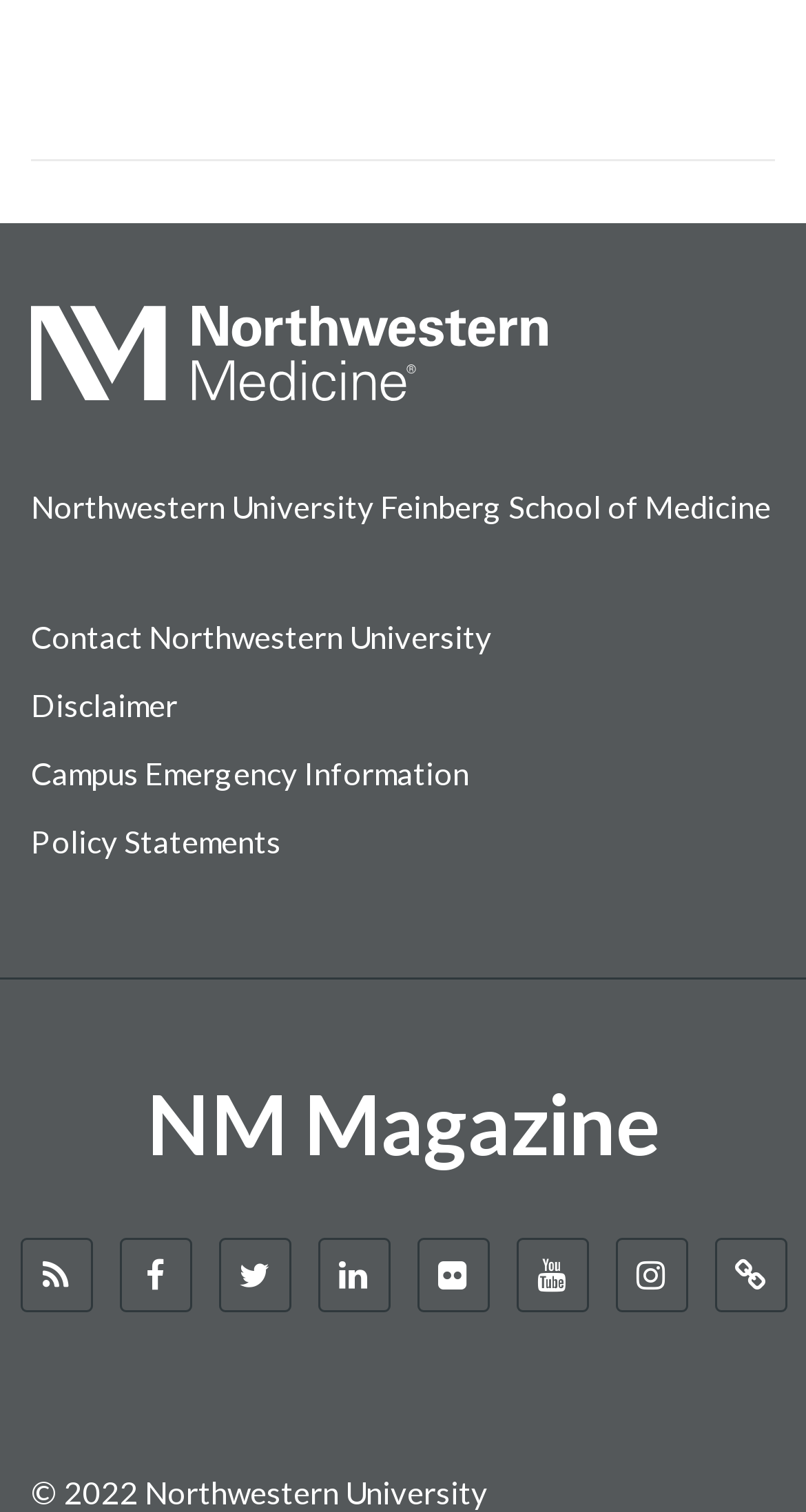Based on the provided description, "alt="Northwestern Medicine Logo"", find the bounding box of the corresponding UI element in the screenshot.

[0.038, 0.218, 0.679, 0.243]